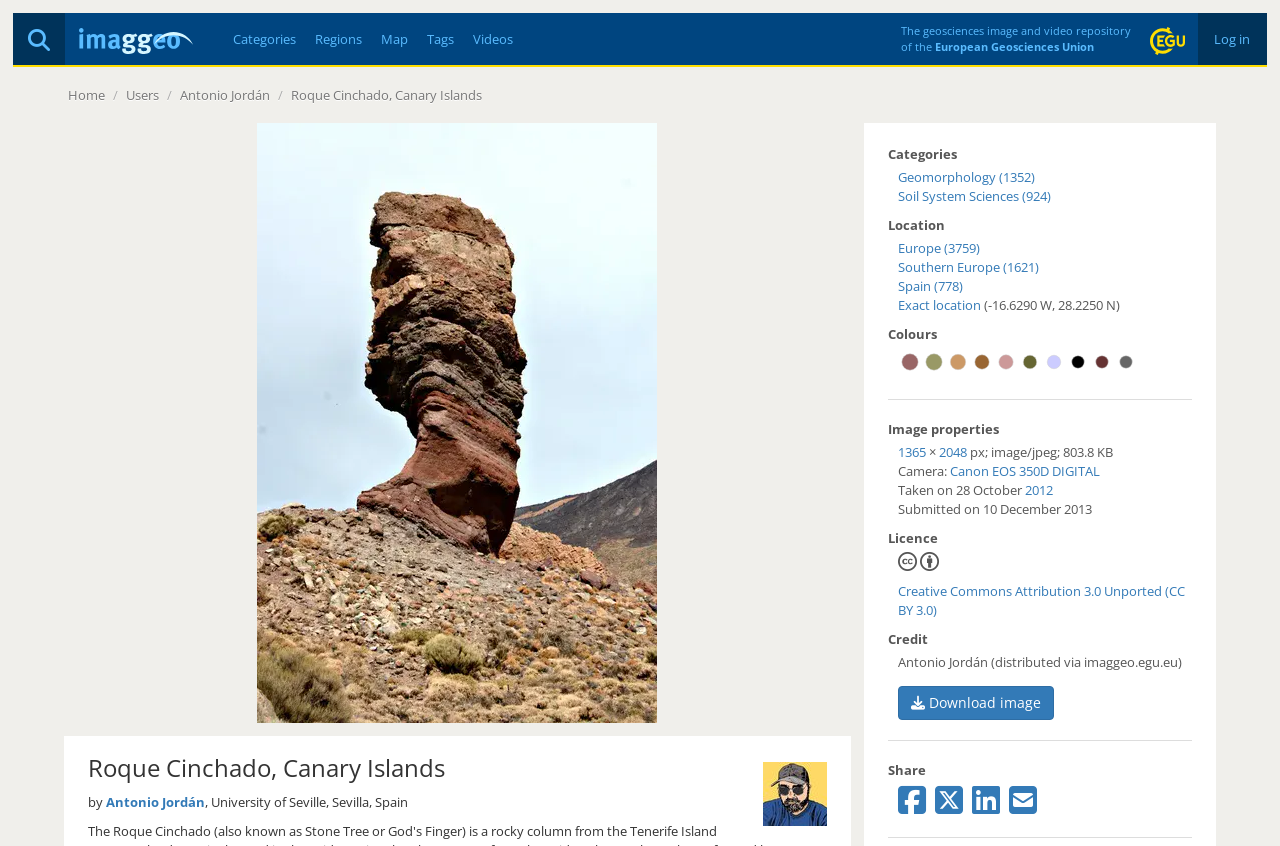Find and indicate the bounding box coordinates of the region you should select to follow the given instruction: "Share".

[0.702, 0.943, 0.723, 0.964]